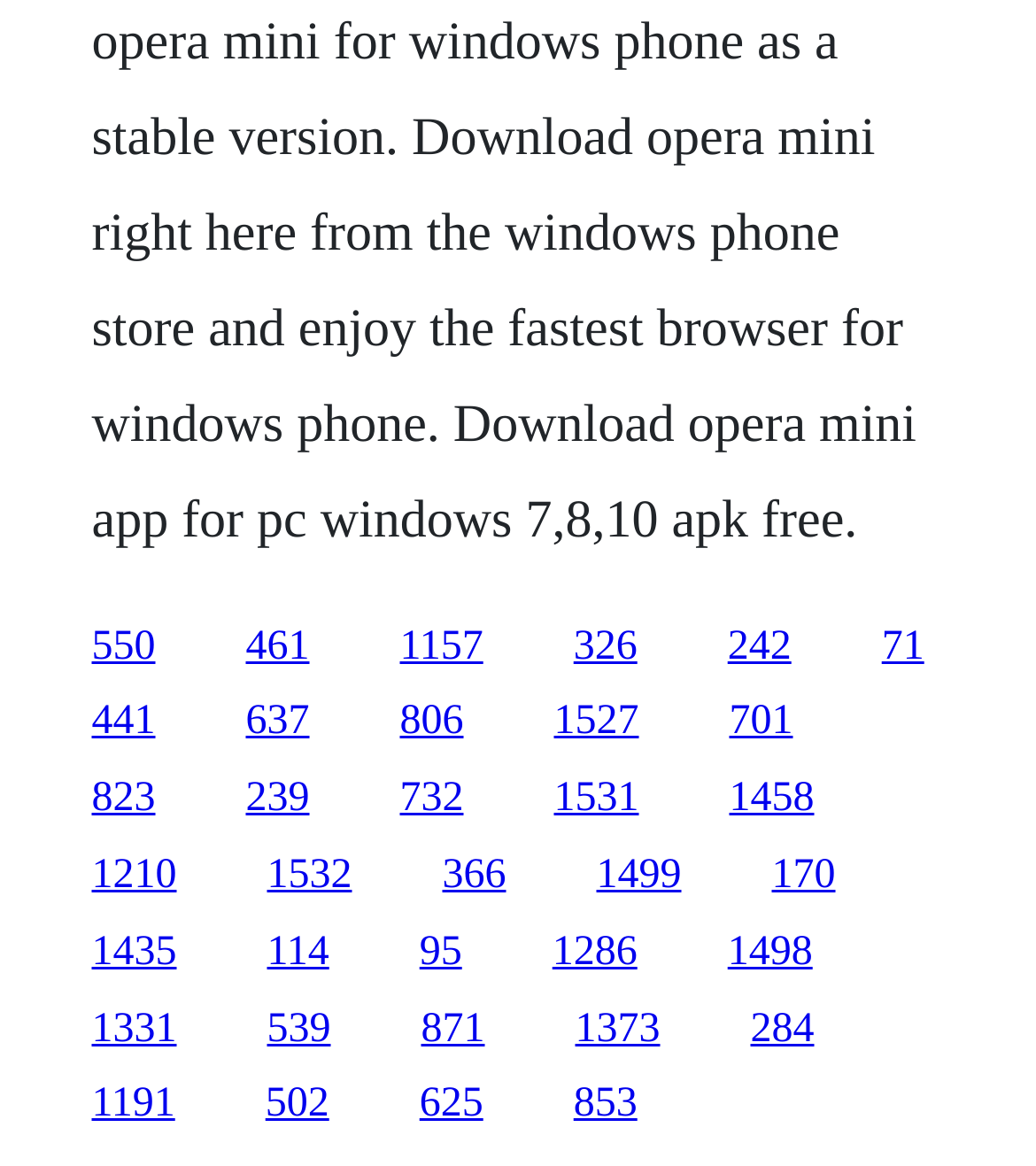Identify the bounding box coordinates of the element that should be clicked to fulfill this task: "follow the ninth link". The coordinates should be provided as four float numbers between 0 and 1, i.e., [left, top, right, bottom].

[0.088, 0.666, 0.15, 0.704]